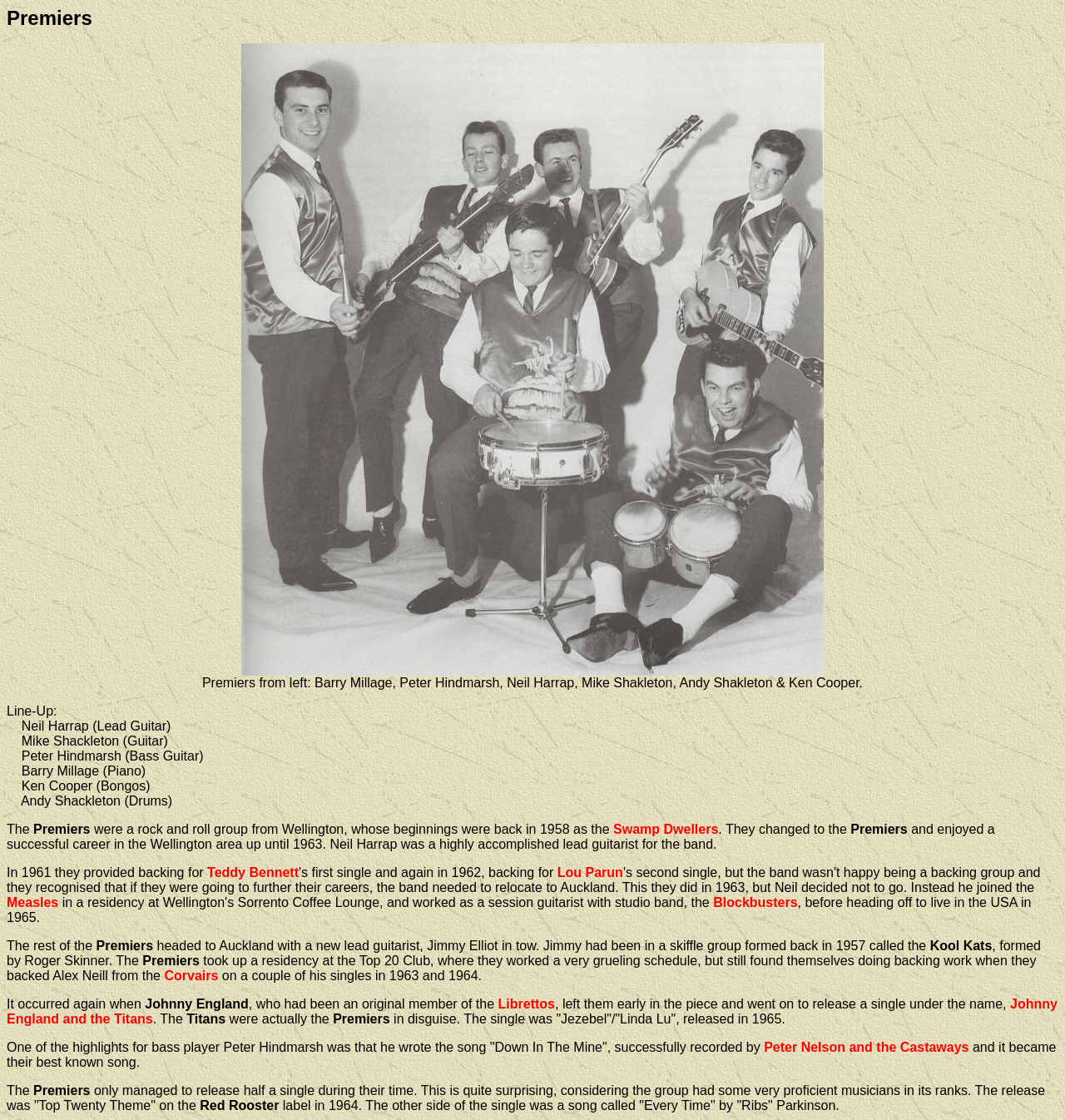Please indicate the bounding box coordinates for the clickable area to complete the following task: "Click the link to download Oh Land's song 'Fauna' in Switzerland". The coordinates should be specified as four float numbers between 0 and 1, i.e., [left, top, right, bottom].

None